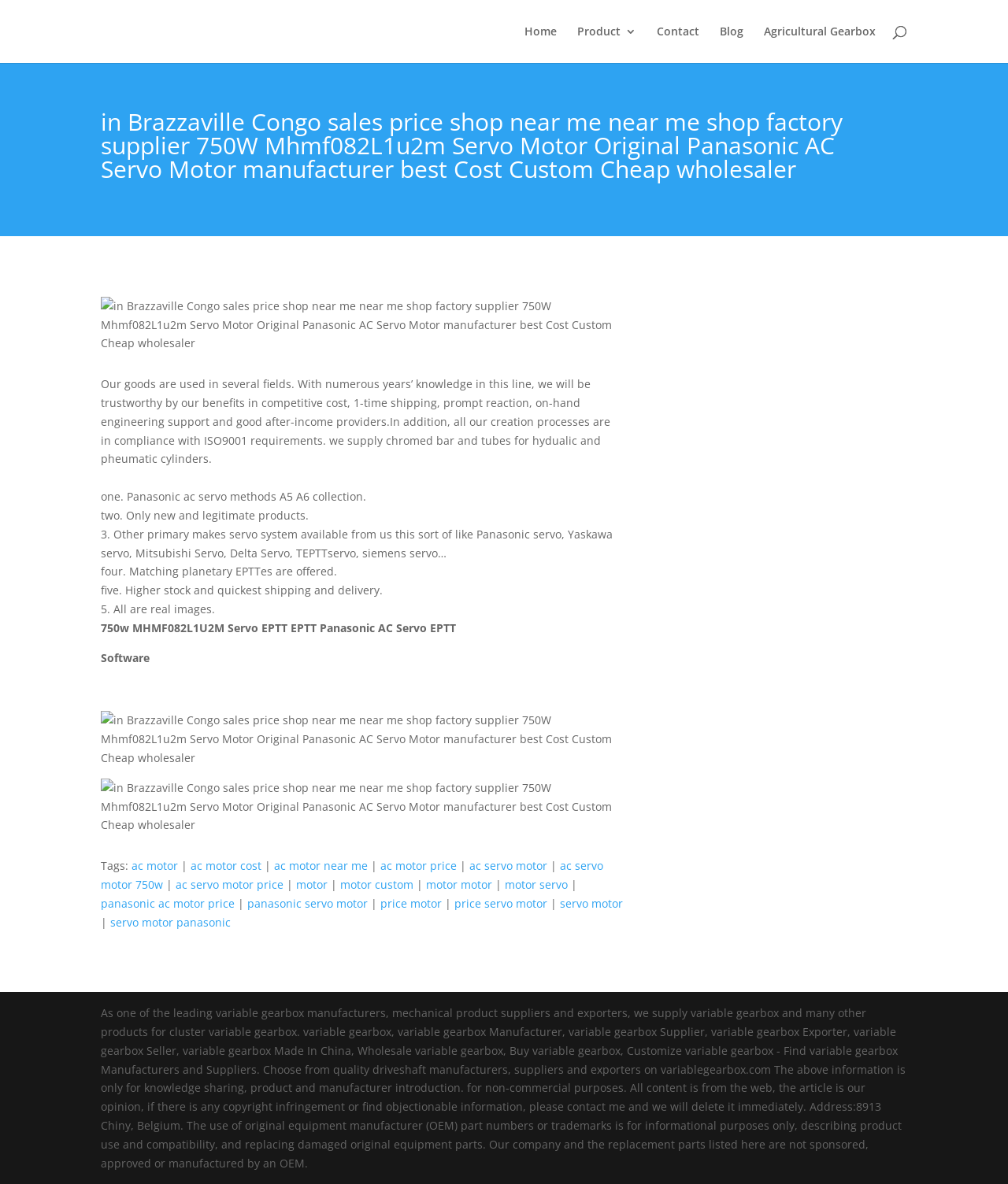Please provide a detailed answer to the question below based on the screenshot: 
What is the name of the servo motor?

I found the answer by looking at the text description of the image, which mentions 'in Brazzaville Congo sales price shop near me near me shop factory supplier 750W Mhmf082L1u2m Servo Motor Original Panasonic AC Servo Motor manufacturer best Cost Custom Cheap wholesaler'. The text also appears as a heading on the webpage. Additionally, there is a static text element that specifically mentions '750w MHMF082L1U2M Servo EPTT EPTT Panasonic AC Servo EPTT'.